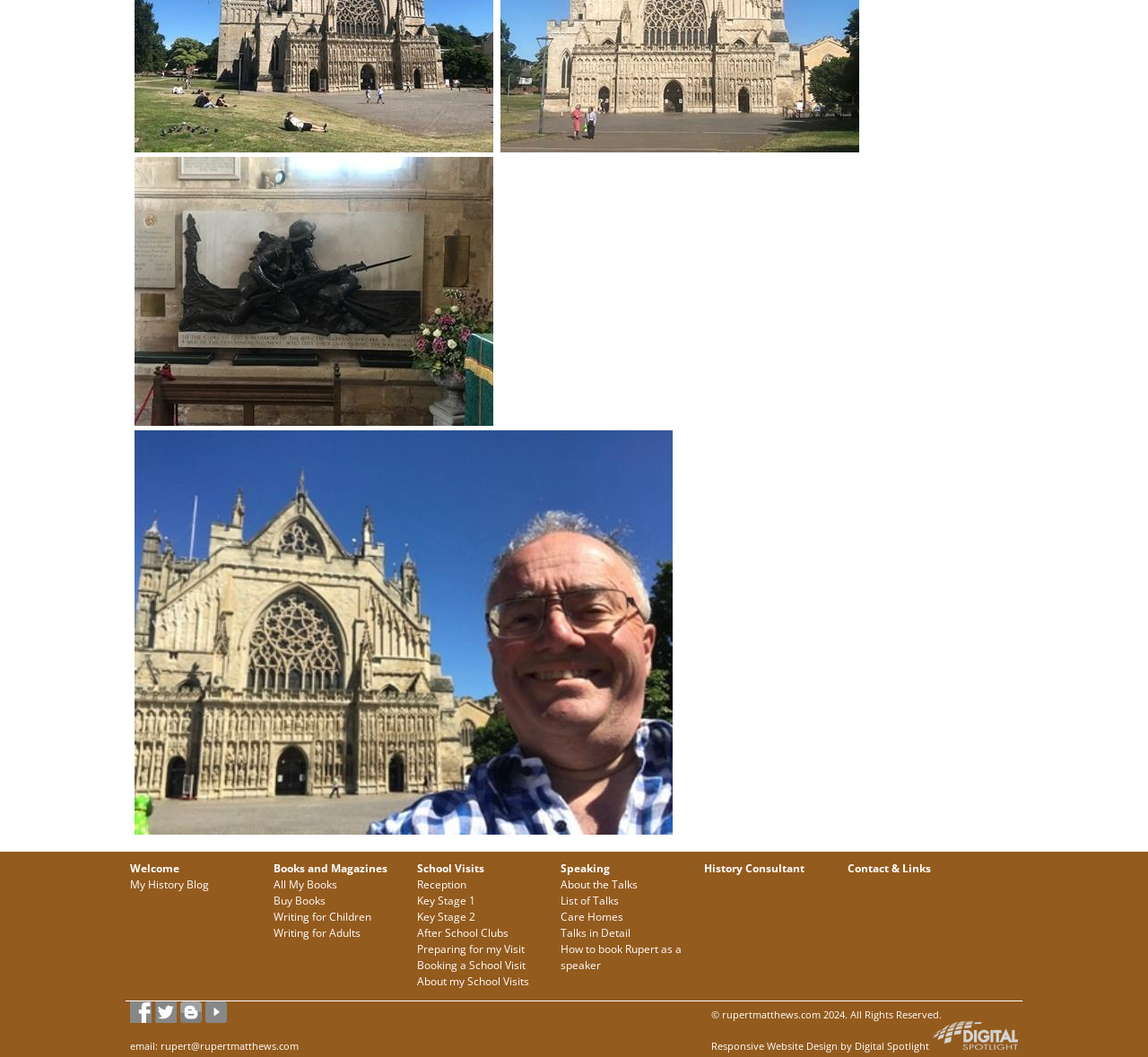Answer the question below with a single word or a brief phrase: 
What social media platforms does the author use?

Facebook, Twitter, YouTube